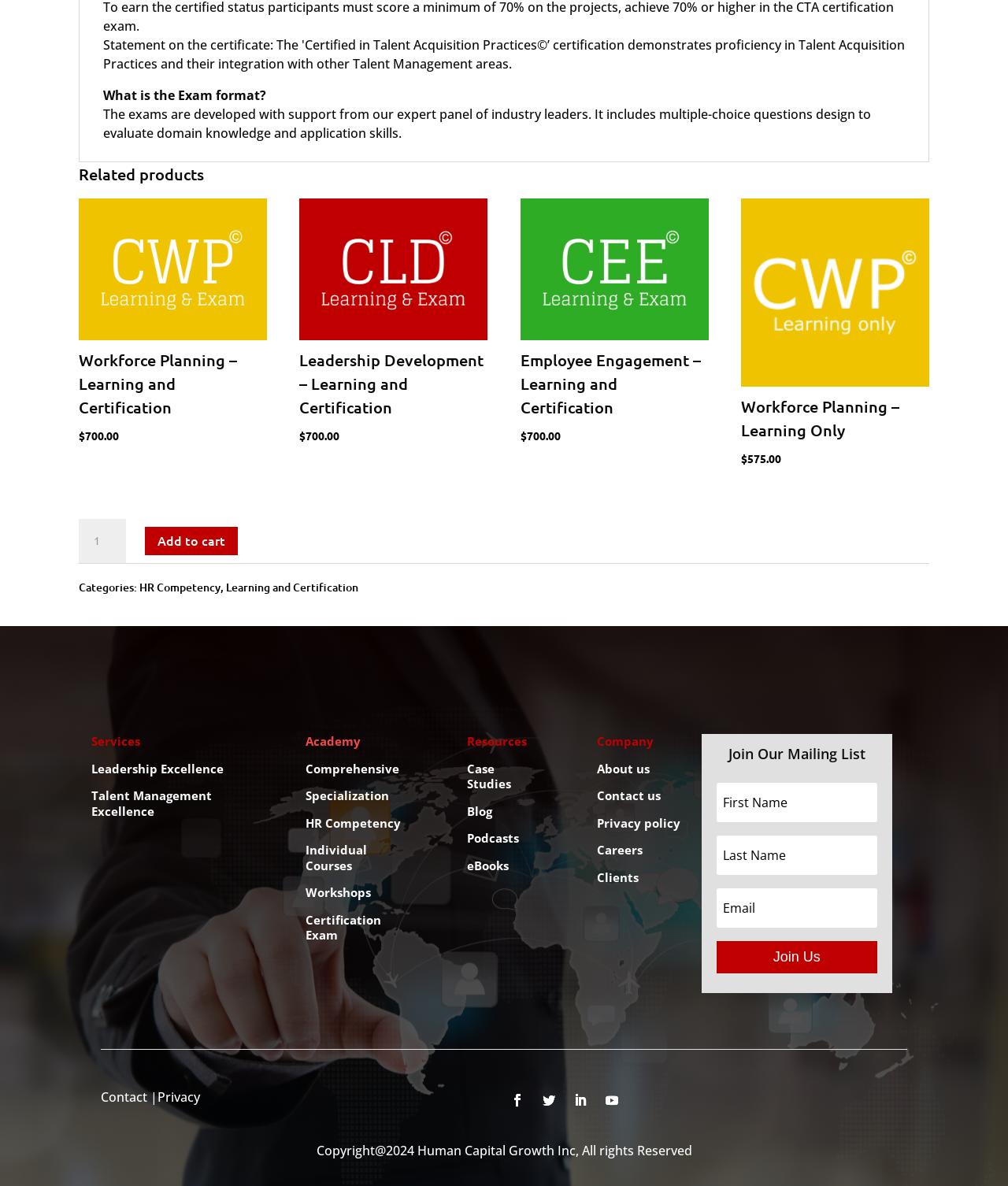Could you determine the bounding box coordinates of the clickable element to complete the instruction: "Enter the product quantity"? Provide the coordinates as four float numbers between 0 and 1, i.e., [left, top, right, bottom].

[0.078, 0.438, 0.125, 0.475]